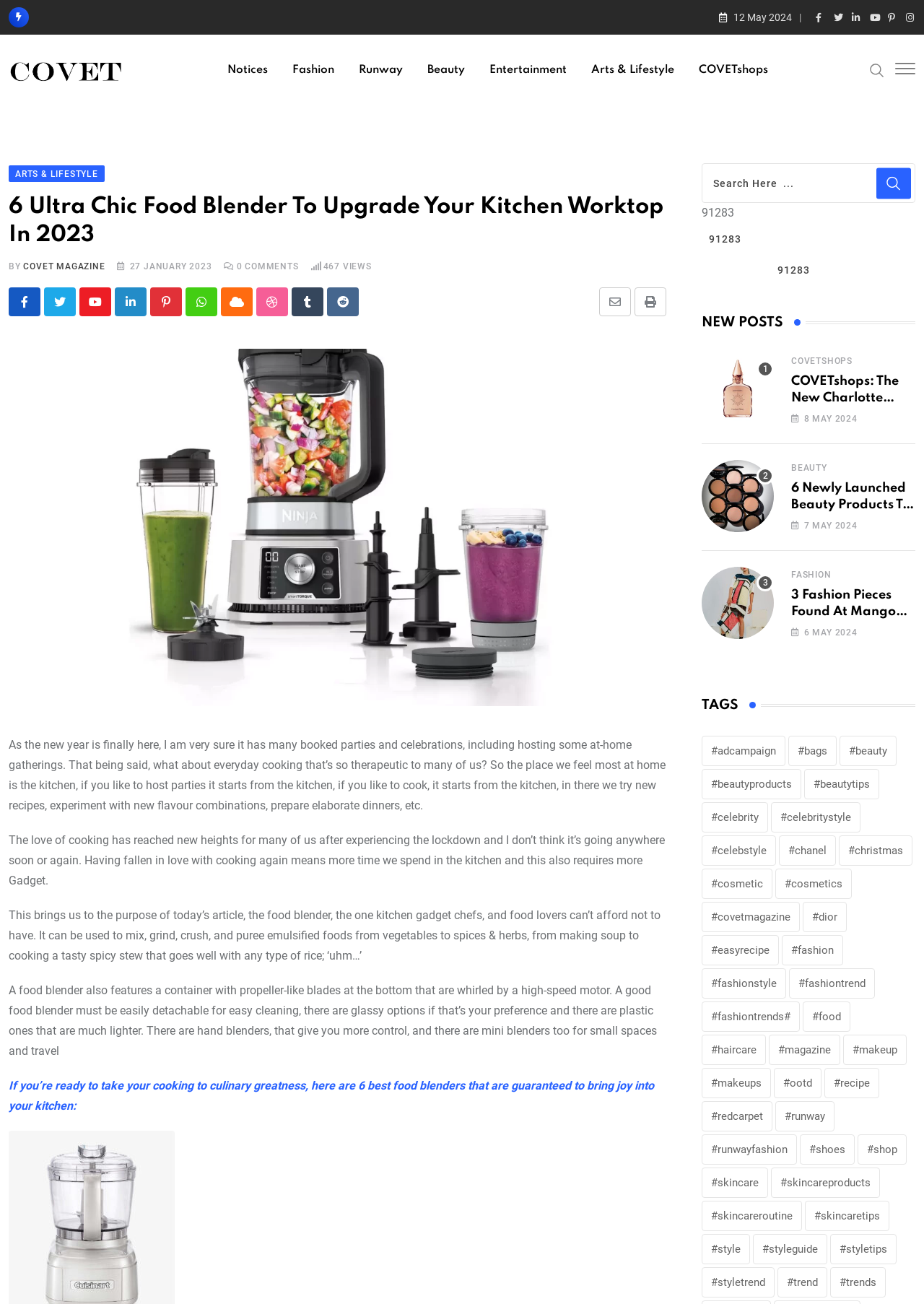Please locate the UI element described by "Neal B. Graham" and provide its bounding box coordinates.

None